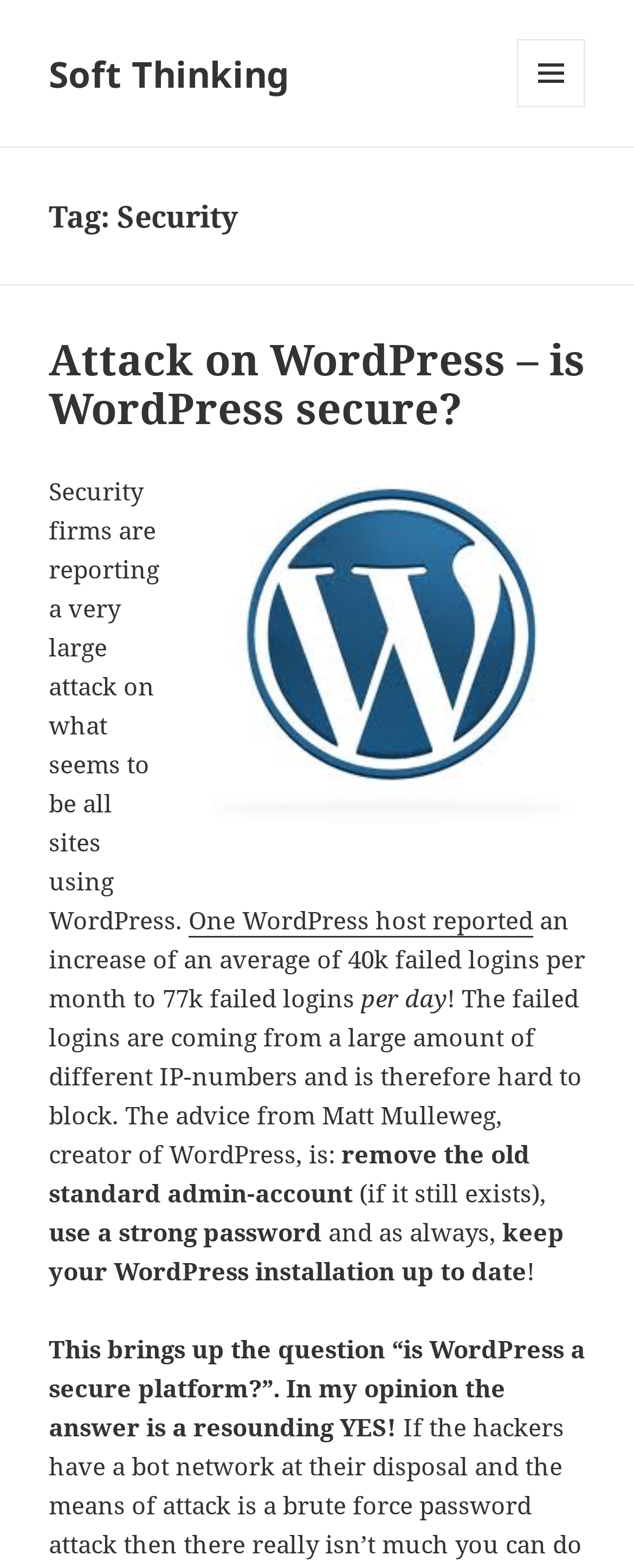Using floating point numbers between 0 and 1, provide the bounding box coordinates in the format (top-left x, top-left y, bottom-right x, bottom-right y). Locate the UI element described here: One WordPress host reported

[0.297, 0.576, 0.841, 0.598]